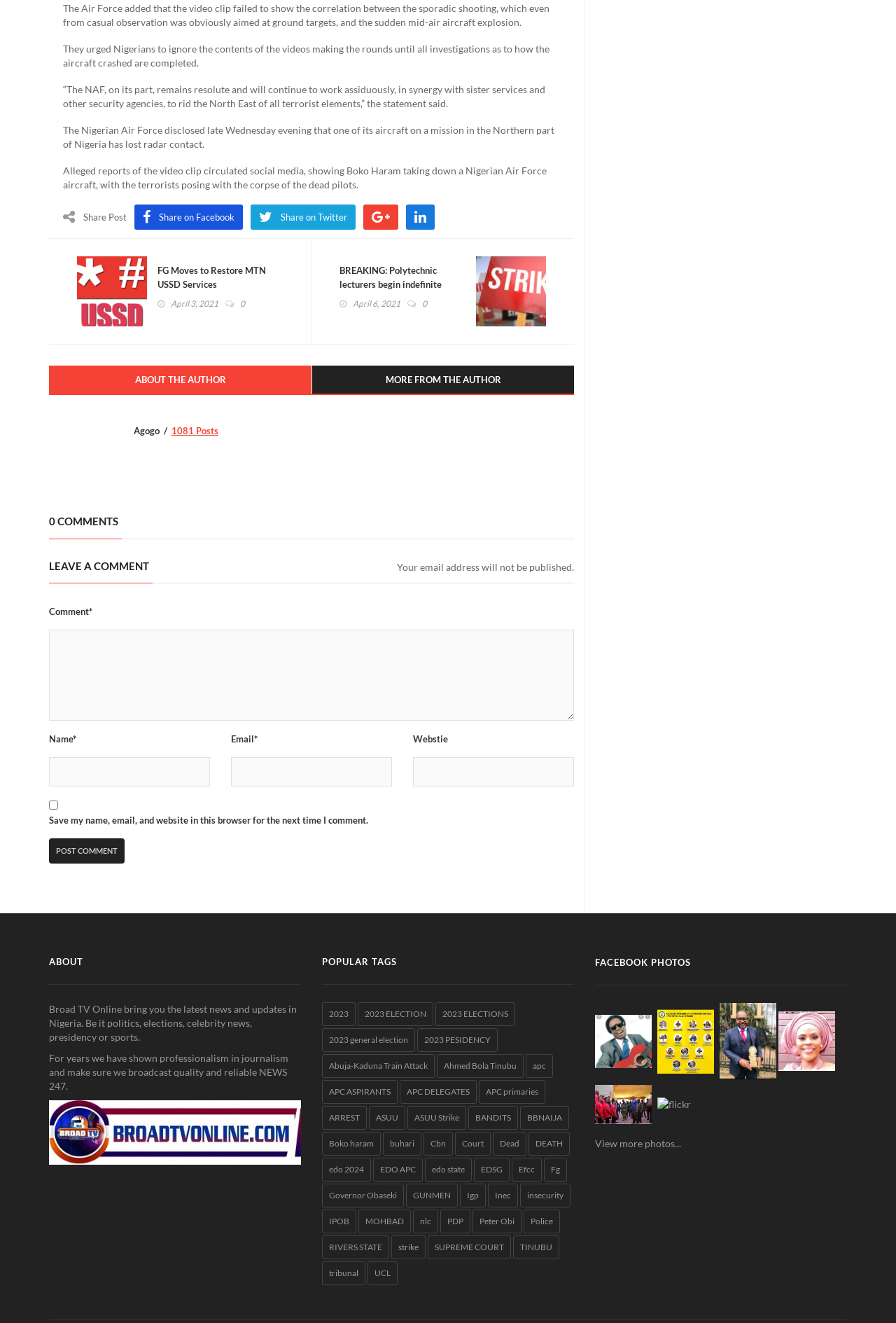Please find the bounding box coordinates for the clickable element needed to perform this instruction: "Leave a Comment".

[0.055, 0.423, 0.641, 0.441]